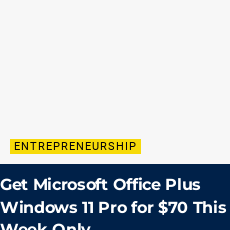What is the purpose of the software package?
Kindly answer the question with as much detail as you can.

The clean design and contrasting colors of the promotional graphic suggest a focus on appealing to business professionals and entrepreneurs, implying that the software package is intended to enhance productivity and streamline operations within the entrepreneurial space.